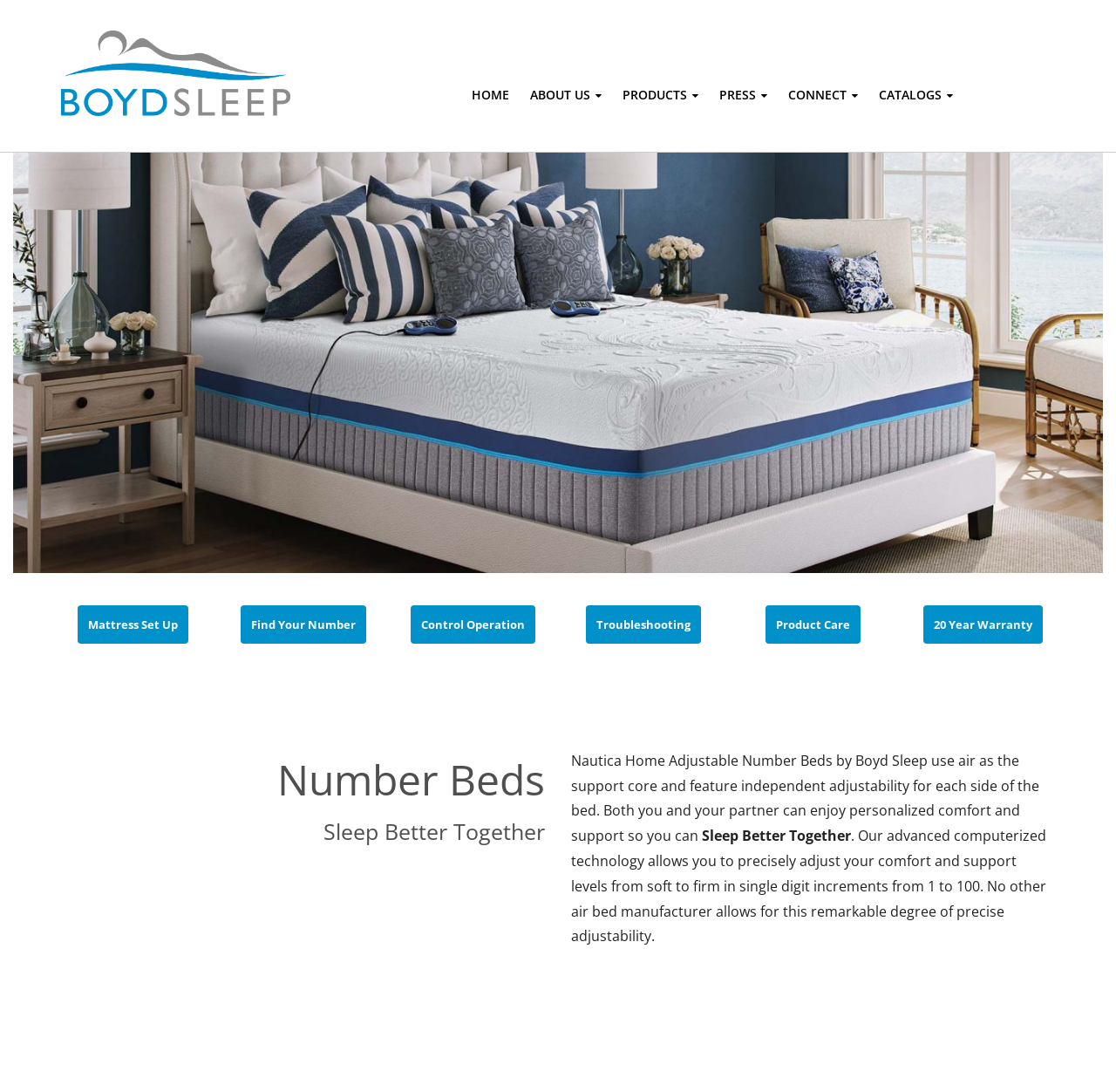What type of beds does Boyd Sleep offer?
Examine the screenshot and reply with a single word or phrase.

Adjustable Number Beds